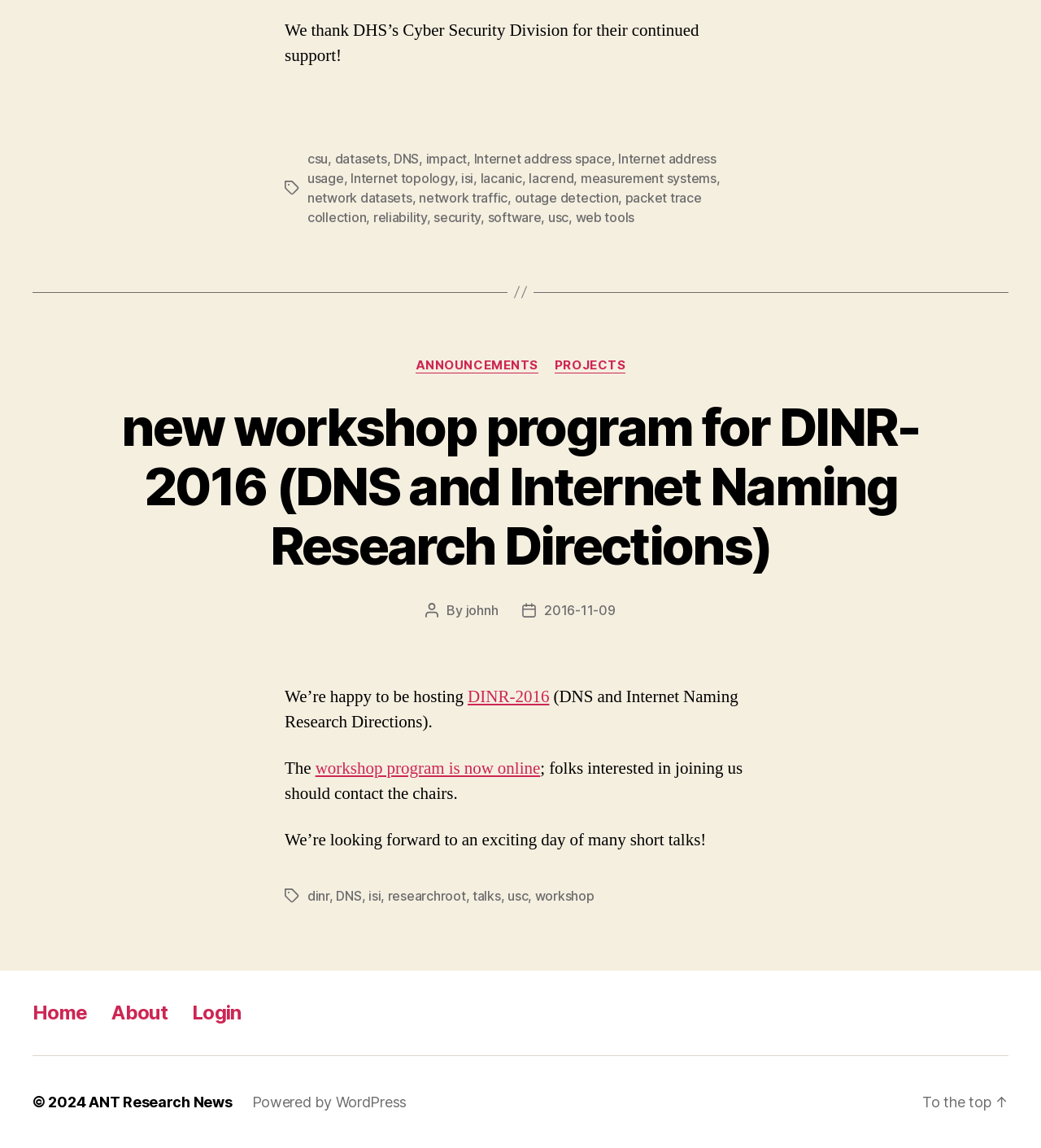Please provide a one-word or phrase answer to the question: 
What is the organization thanked in the article?

DHS's Cyber Security Division